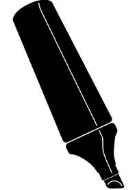Respond with a single word or phrase to the following question: What is the marker pen used for?

Labeling and covering imperfections